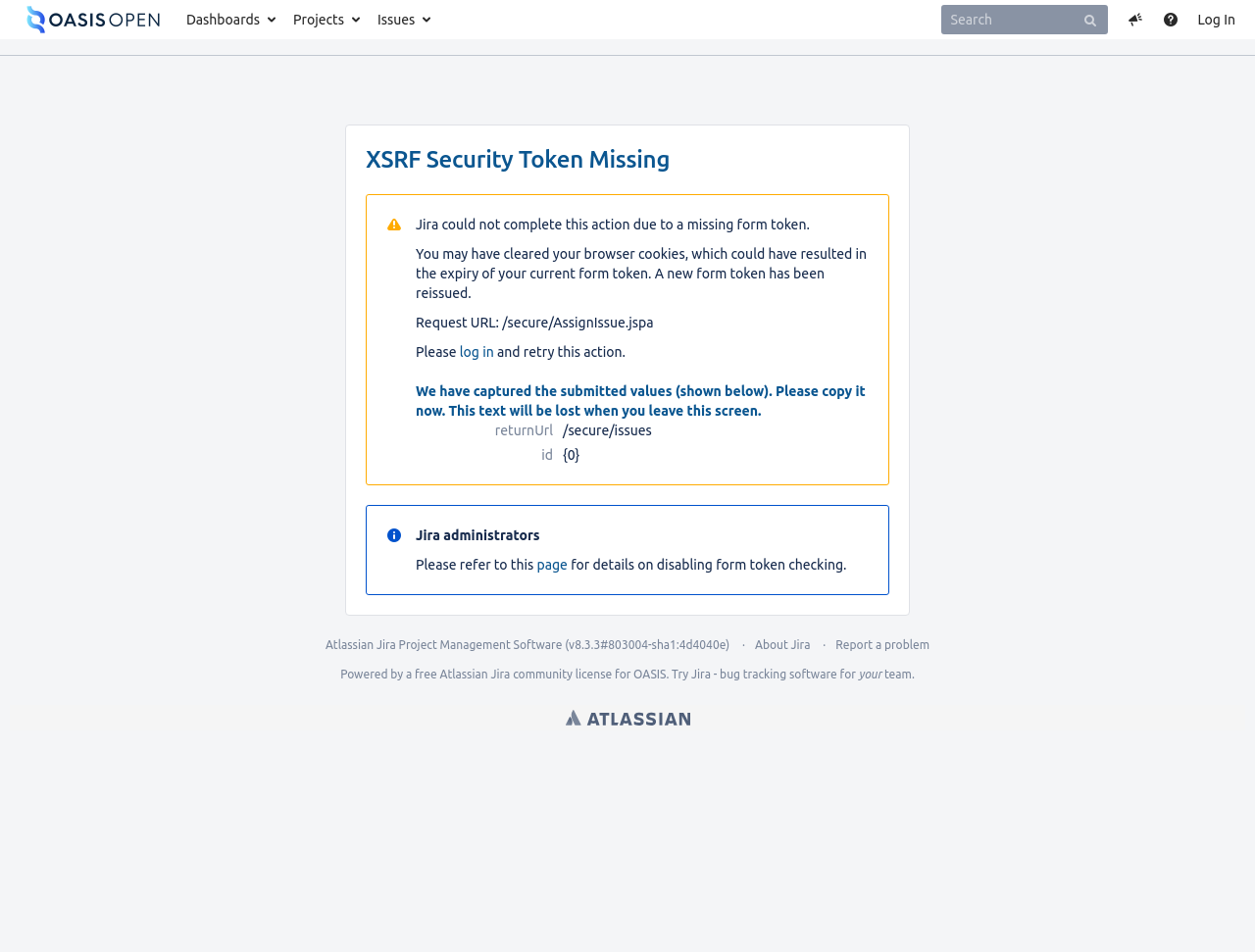Based on the element description "Log In", predict the bounding box coordinates of the UI element.

[0.946, 0.0, 0.992, 0.041]